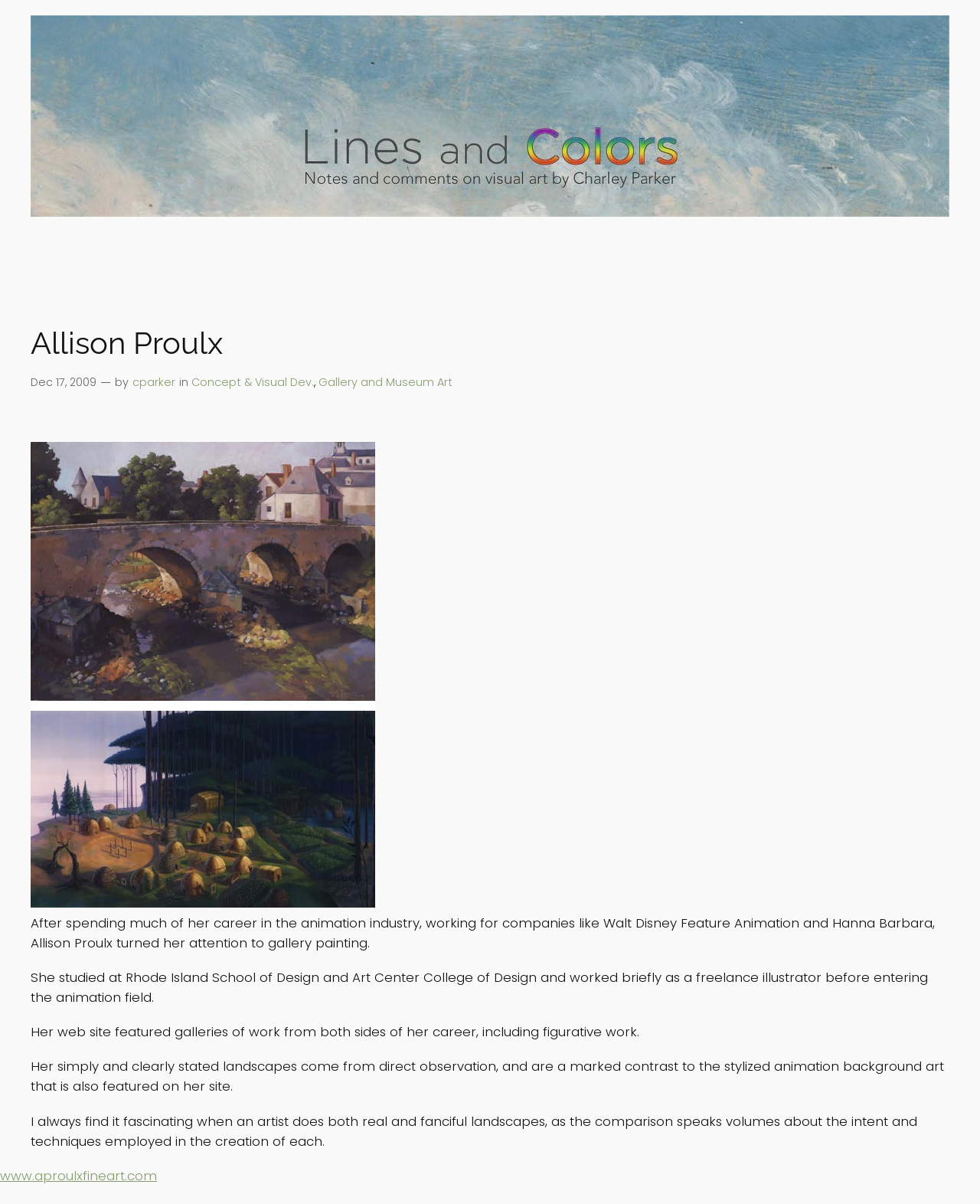Where did Allison Proulx study?
Your answer should be a single word or phrase derived from the screenshot.

Rhode Island School of Design